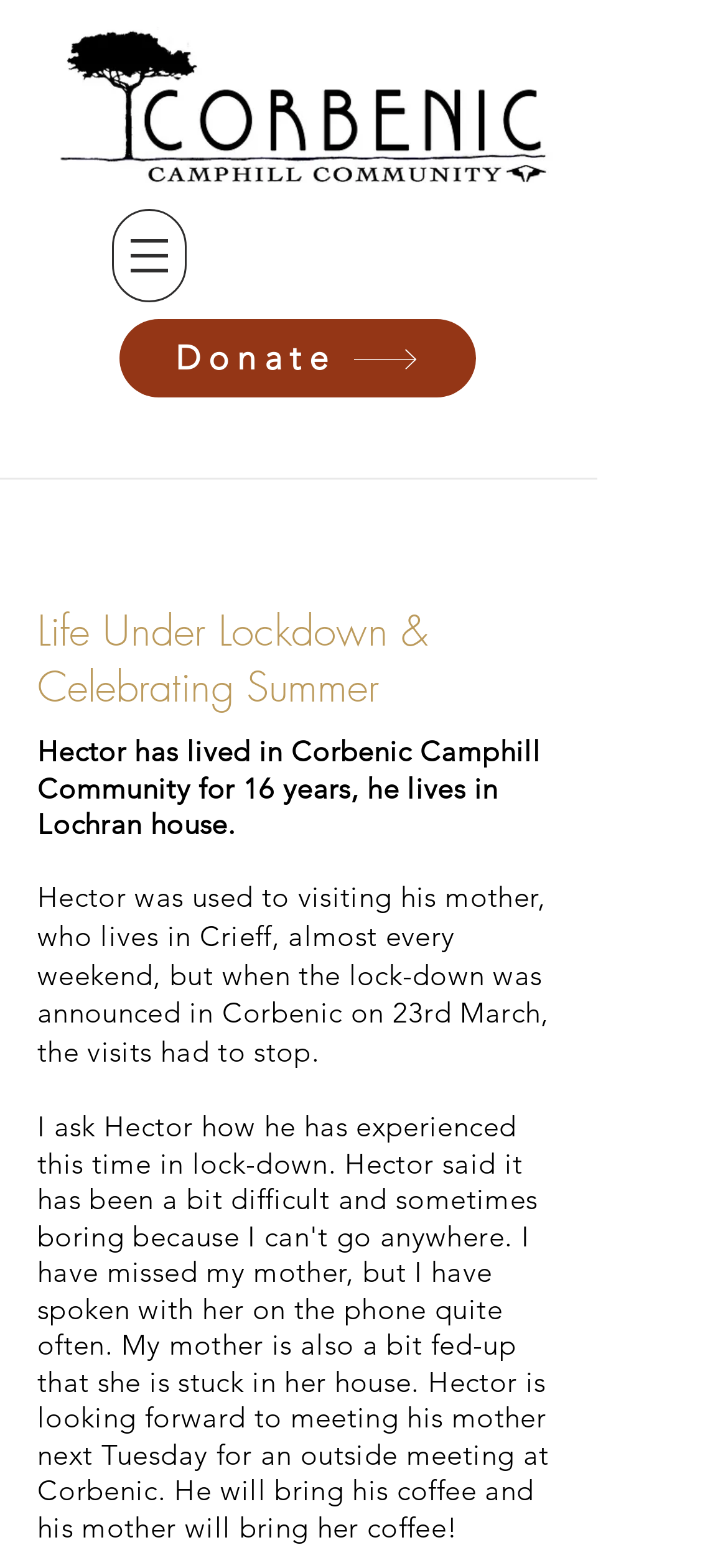Reply to the question below using a single word or brief phrase:
How many years has Hector lived in Corbenic Camphill Community?

16 years